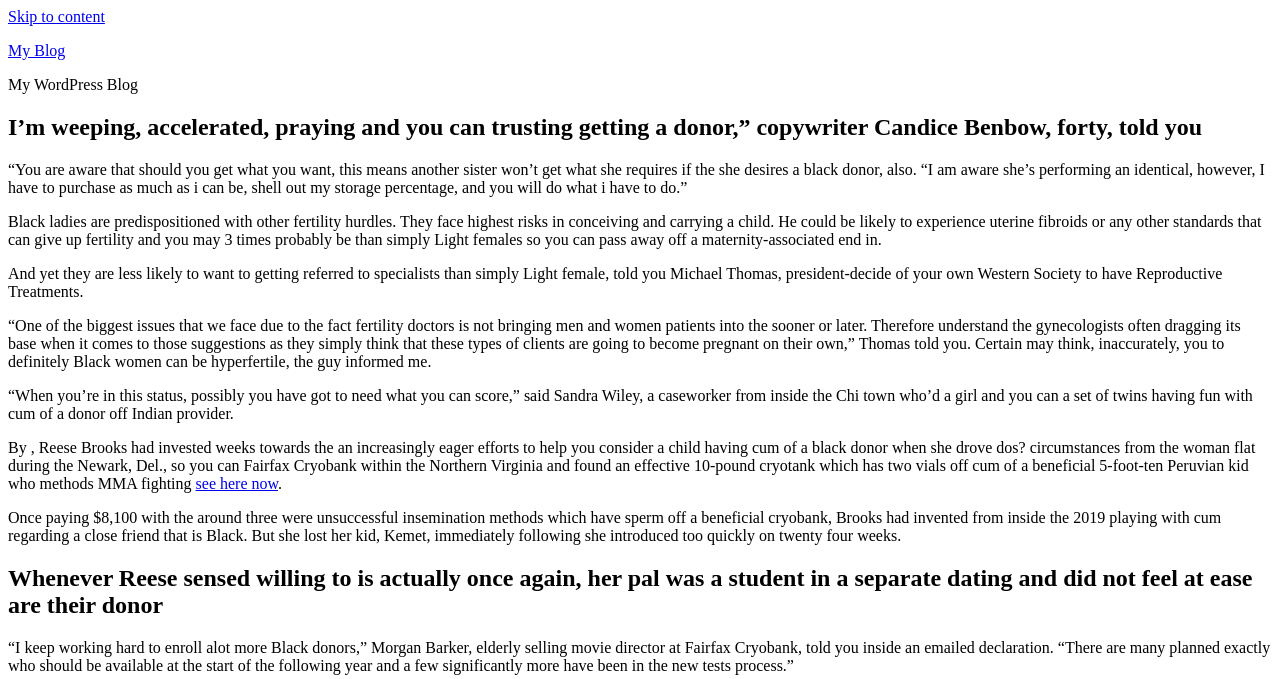Generate a thorough explanation of the webpage's elements.

This webpage appears to be a blog post discussing the challenges faced by Black women in accessing fertility treatments, particularly in finding Black donors. At the top of the page, there is a link to "Skip to content" and another link to "My Blog". Below these links, the title of the blog post is displayed, which is a quote from copywriter Candice Benbow.

The main content of the page is divided into several sections, each containing a heading and multiple paragraphs of text. The first section discusses the struggles of Black women in conceiving and carrying a child, citing higher risks of uterine fibroids and maternal mortality compared to White women. The second section quotes Michael Thomas, president-elect of the American Society for Reproductive Medicine, who highlights the lack of access to fertility specialists for Black women.

The third section tells the story of Sandra Wiley, a caseworker who used a donor from an Indian provider to conceive a child. The fourth section describes Reese Brooks' journey to find a Black donor, including her failed attempts with a cryobank and her eventual success using a friend's sperm. However, she lost her child due to premature birth.

The final section quotes Morgan Barker, senior marketing director at Fairfax Cryobank, who expresses the company's efforts to recruit more Black donors. Throughout the page, there are no images, but there is a link to "see here now" at the bottom of the page. Overall, the webpage presents a personal and informative account of the challenges faced by Black women in accessing fertility treatments.